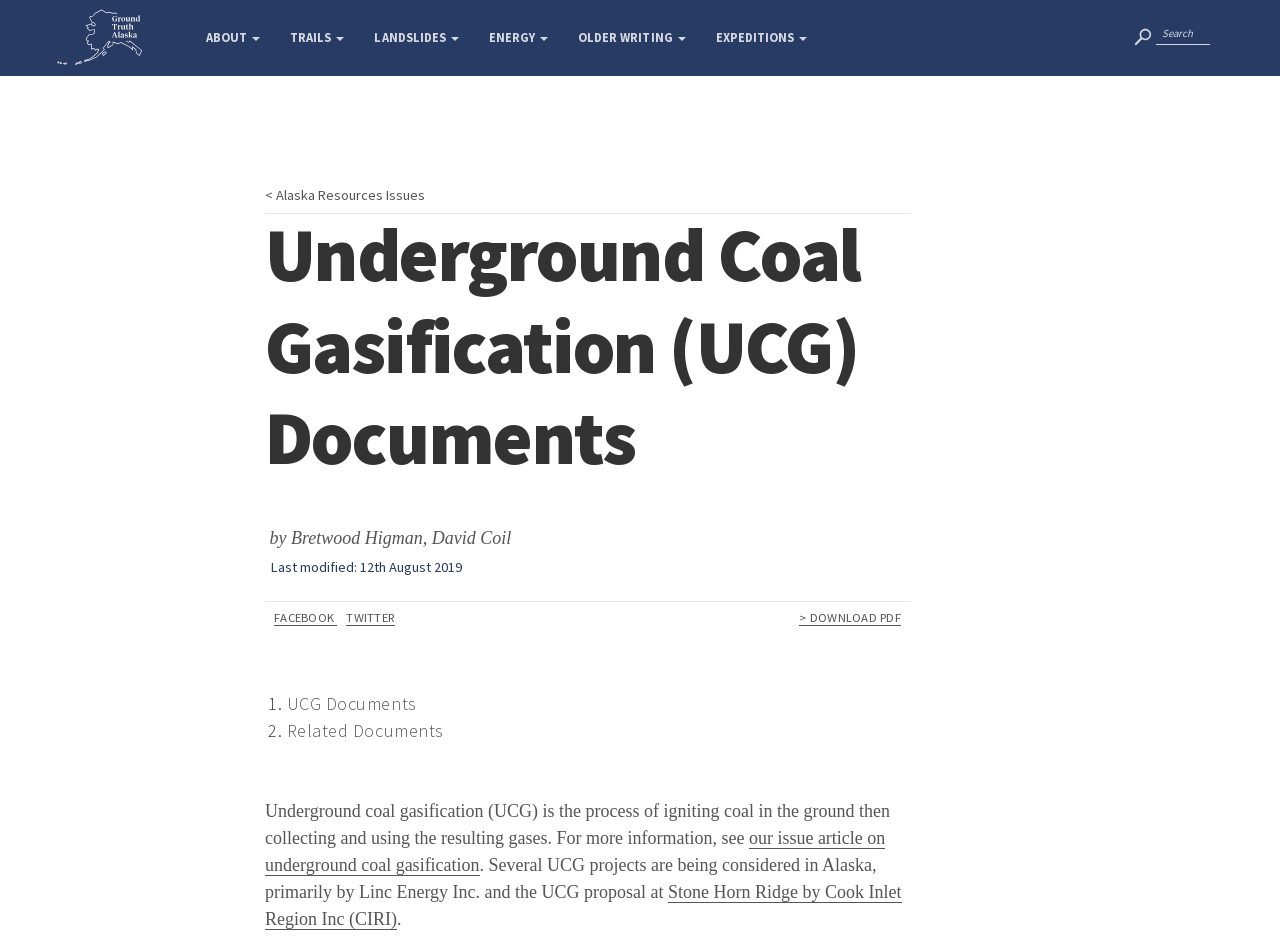Find the primary header on the webpage and provide its text.

Underground Coal Gasification (UCG) Documents